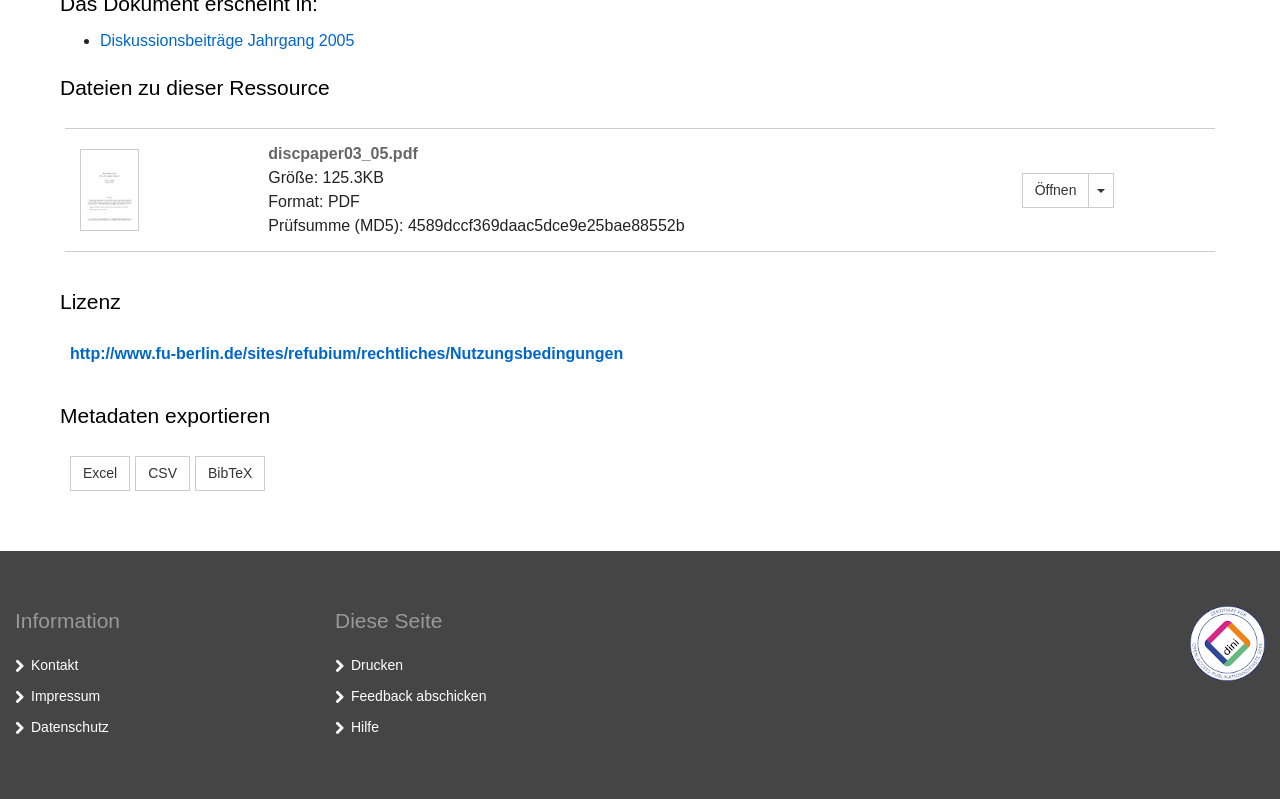Determine the bounding box coordinates of the clickable region to follow the instruction: "Export metadata to Excel".

[0.055, 0.571, 0.102, 0.615]